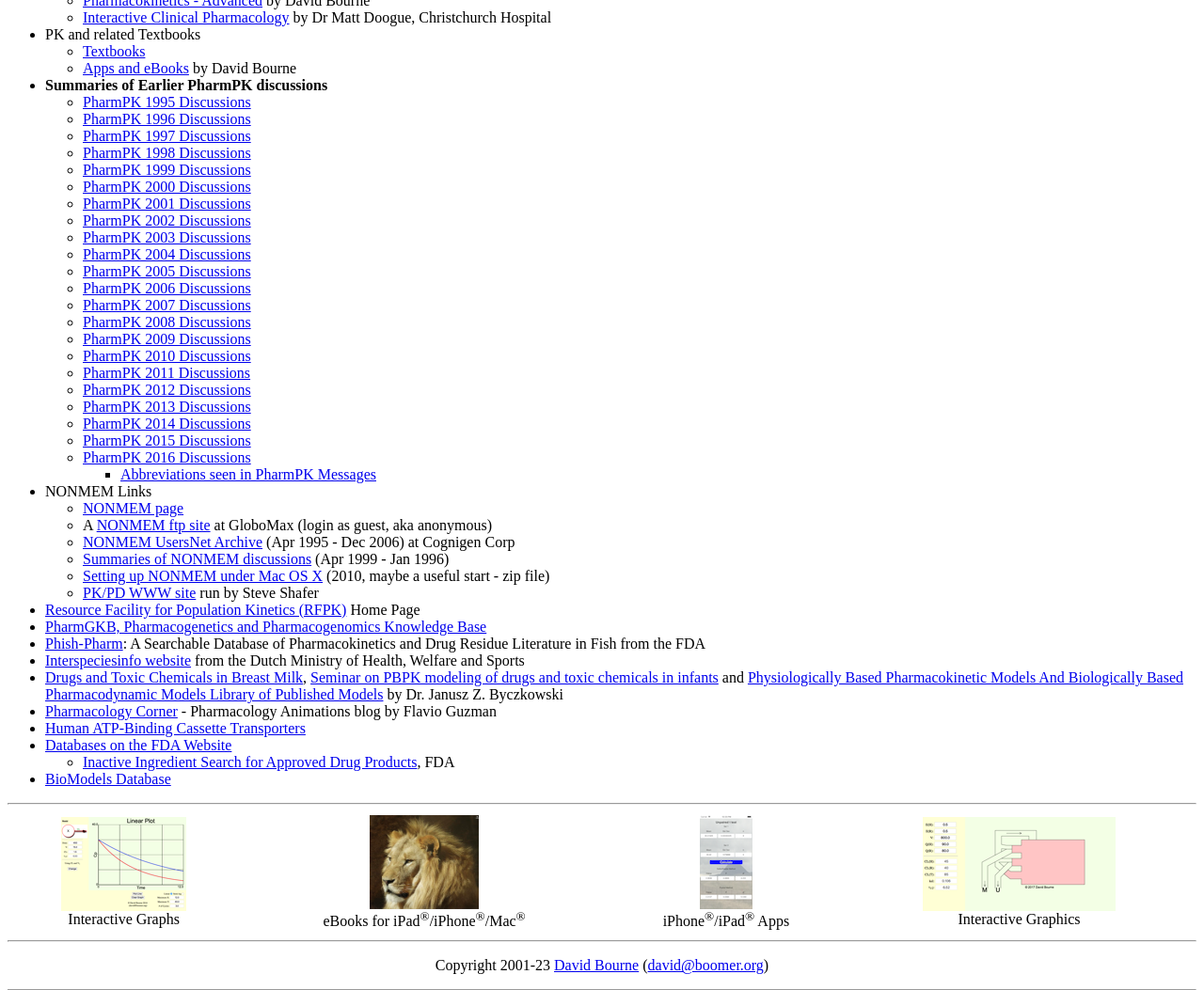Using the element description: "BioModels Database", determine the bounding box coordinates. The coordinates should be in the format [left, top, right, bottom], with values between 0 and 1.

[0.038, 0.779, 0.142, 0.795]